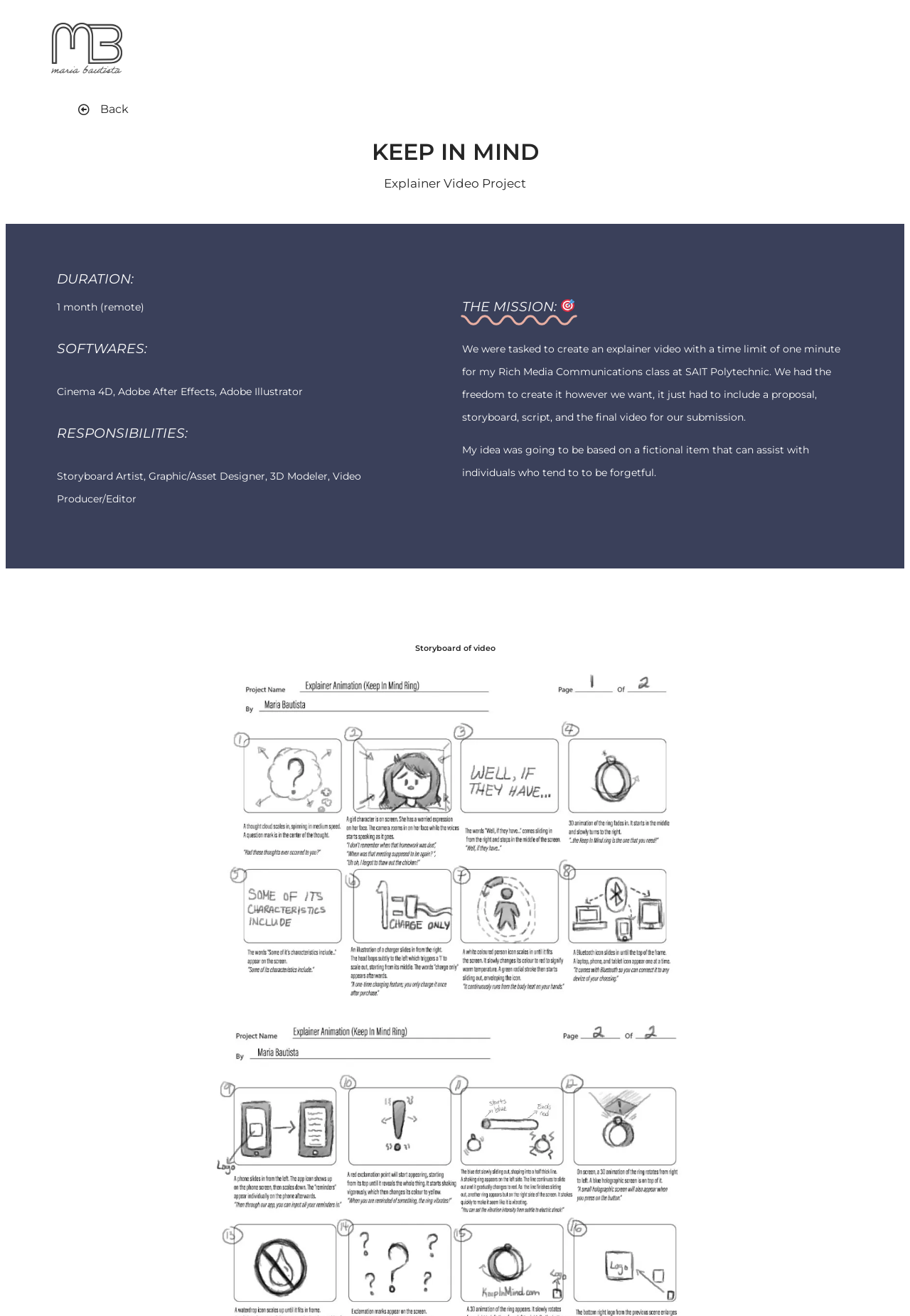What is the concept of the explainer video?
Look at the image and respond to the question as thoroughly as possible.

I found the answer by looking at the static text which describes the concept of the explainer video as being based on a fictional item that can assist individuals who tend to be forgetful.